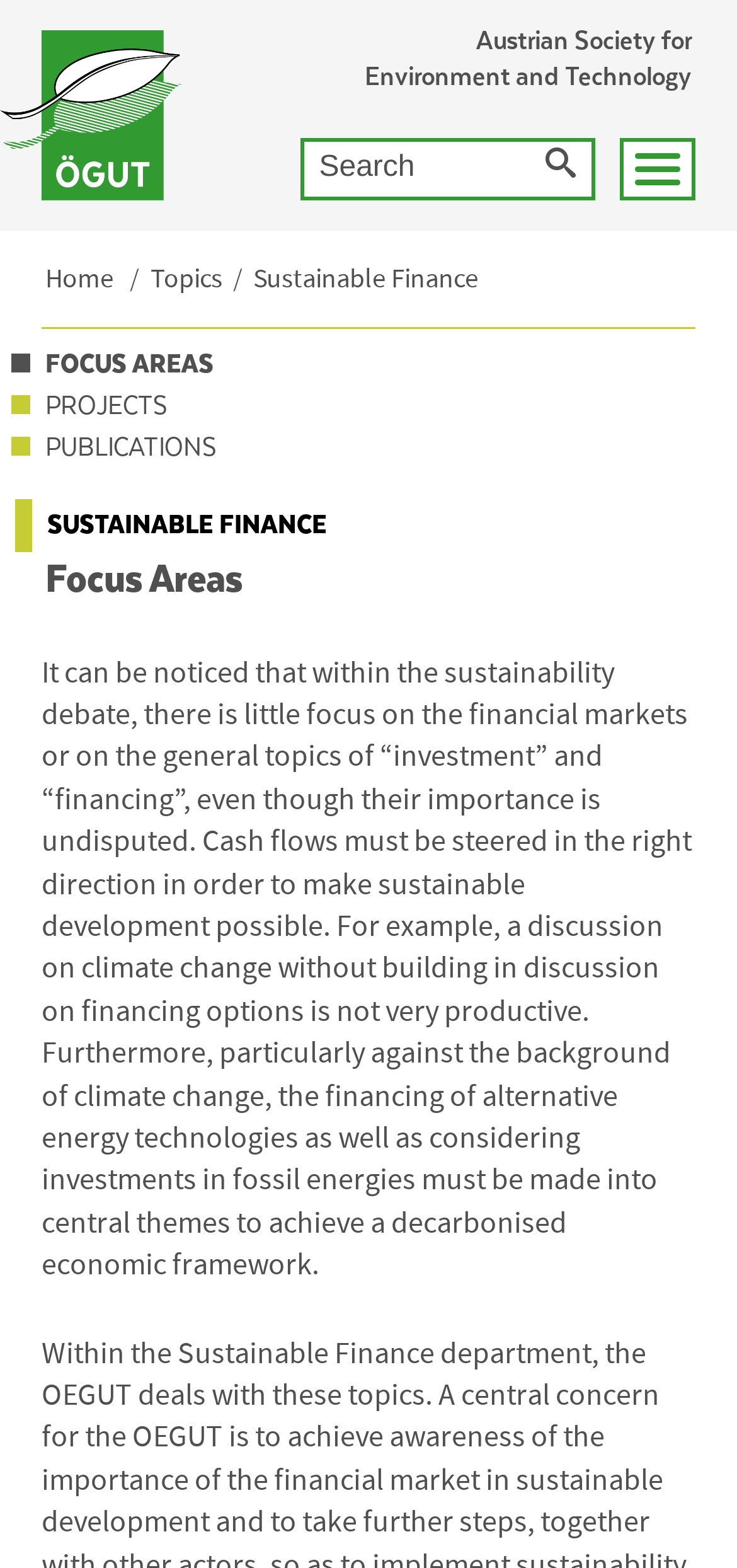What is the main topic of the webpage?
Using the image as a reference, answer the question with a short word or phrase.

Sustainable Finance